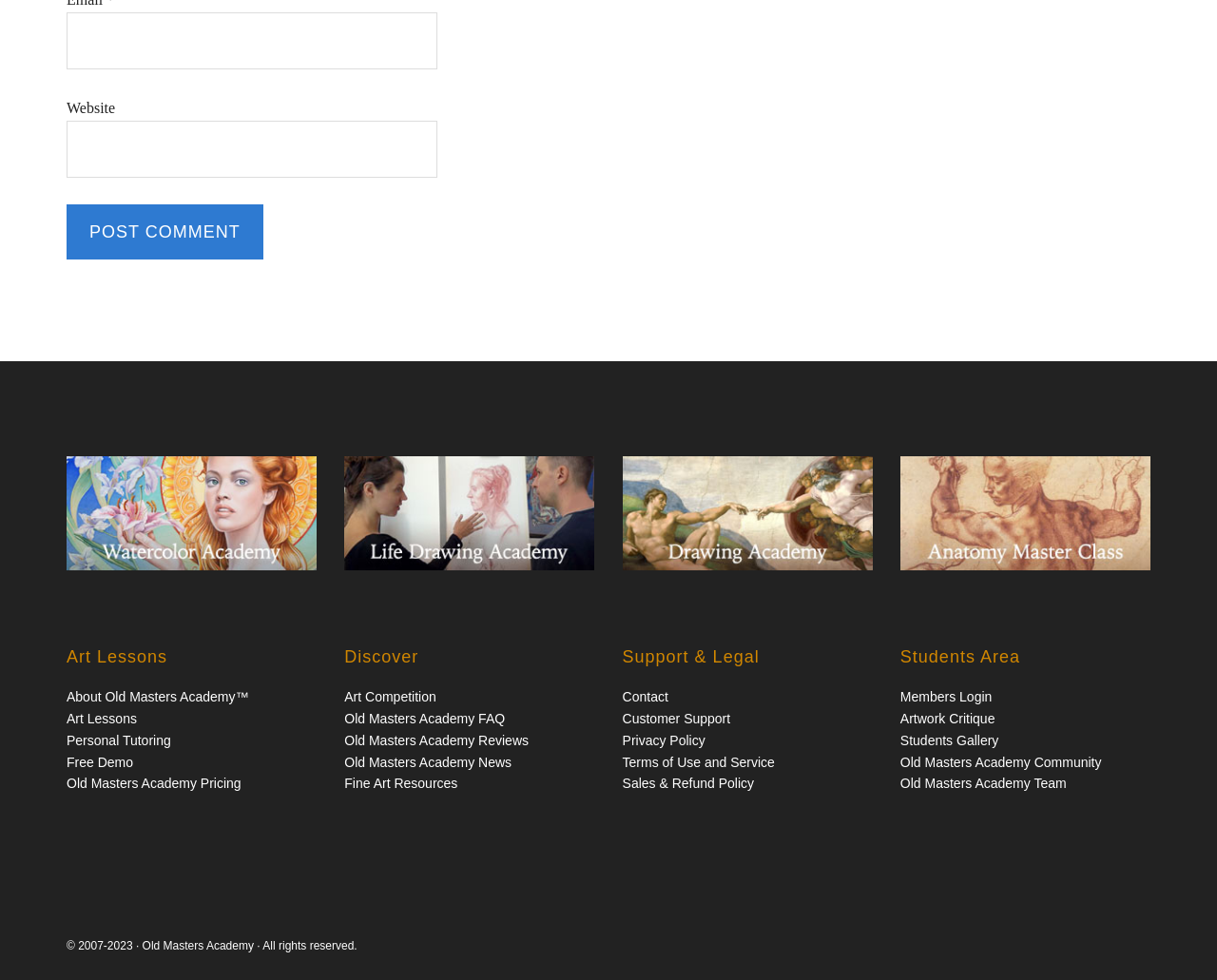Could you locate the bounding box coordinates for the section that should be clicked to accomplish this task: "Contact support".

[0.511, 0.704, 0.549, 0.719]